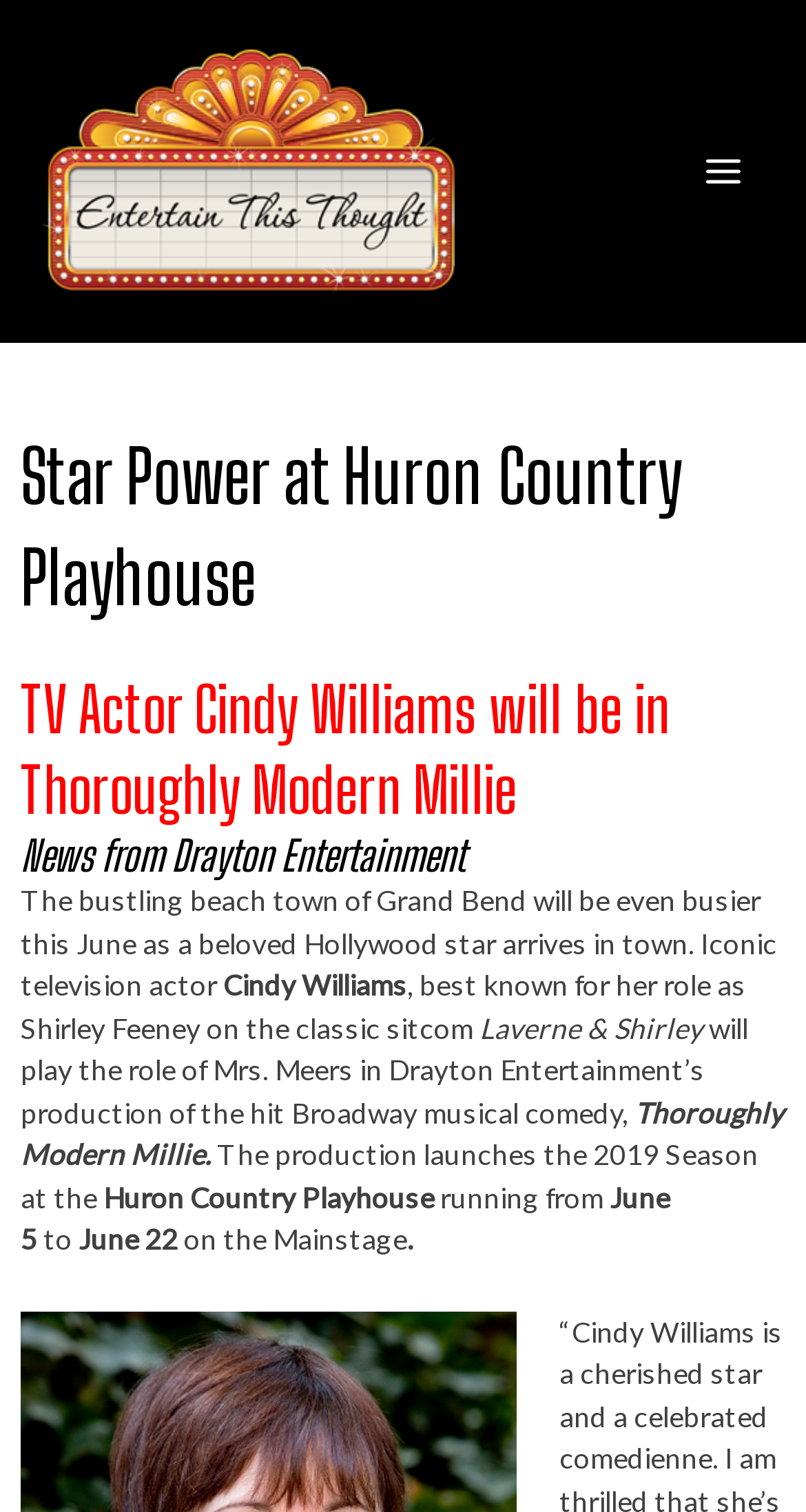What is the role Cindy Williams will play in Thoroughly Modern Millie?
Refer to the image and answer the question using a single word or phrase.

Mrs. Meers